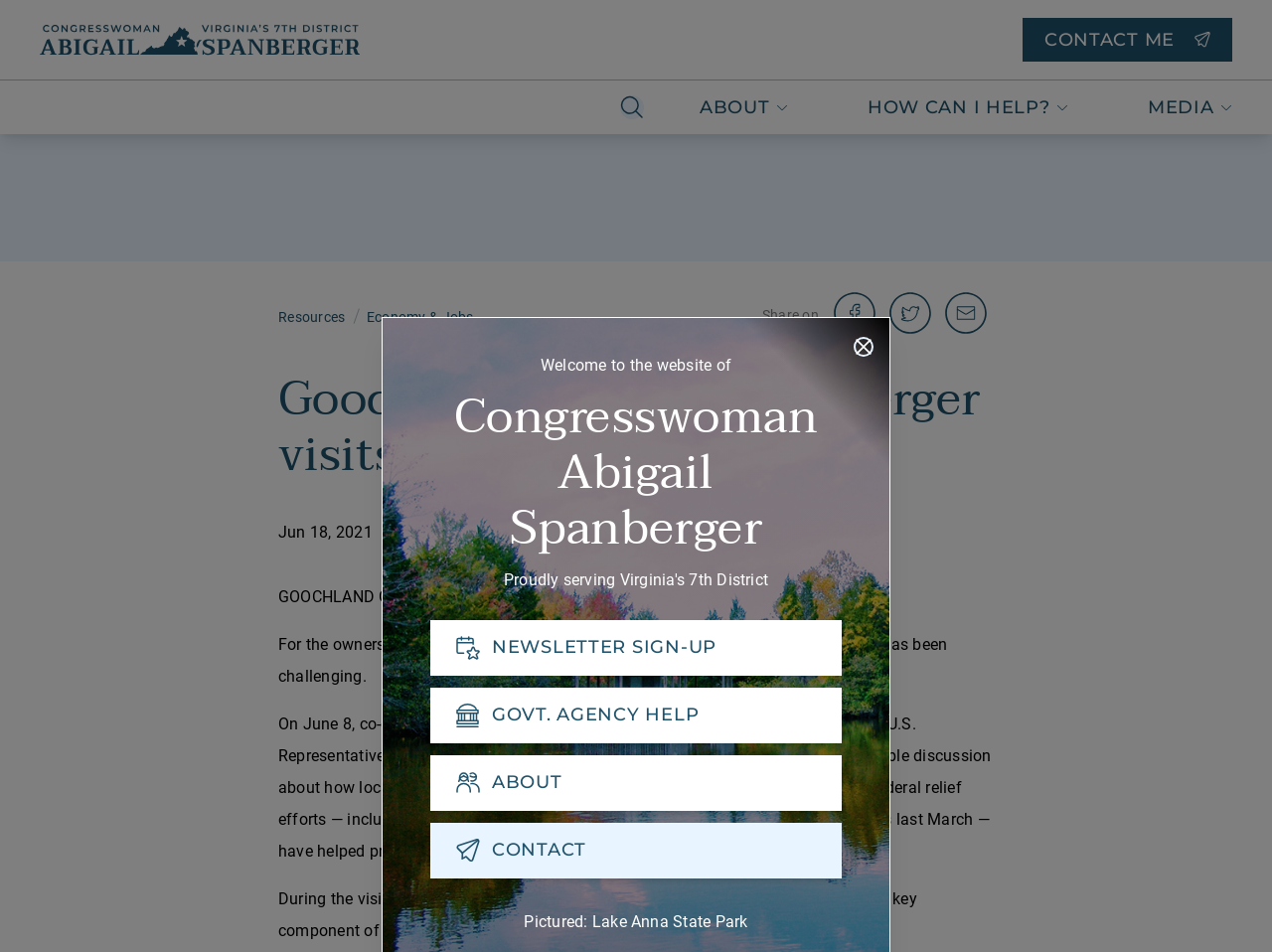Determine the bounding box coordinates for the area that needs to be clicked to fulfill this task: "Click the 'Close' button". The coordinates must be given as four float numbers between 0 and 1, i.e., [left, top, right, bottom].

[0.671, 0.354, 0.687, 0.375]